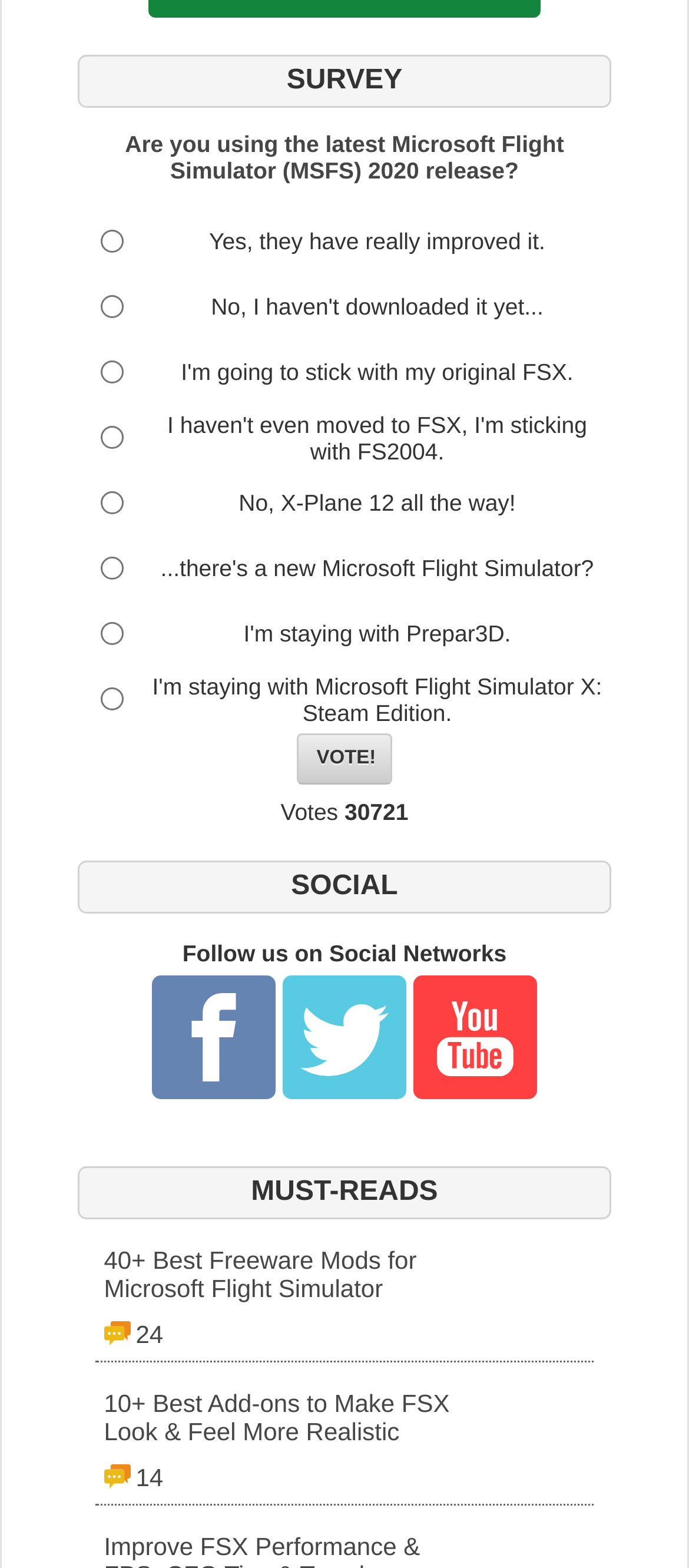Predict the bounding box of the UI element based on the description: "name="voteID" value="7"". The coordinates should be four float numbers between 0 and 1, formatted as [left, top, right, bottom].

[0.146, 0.397, 0.179, 0.411]